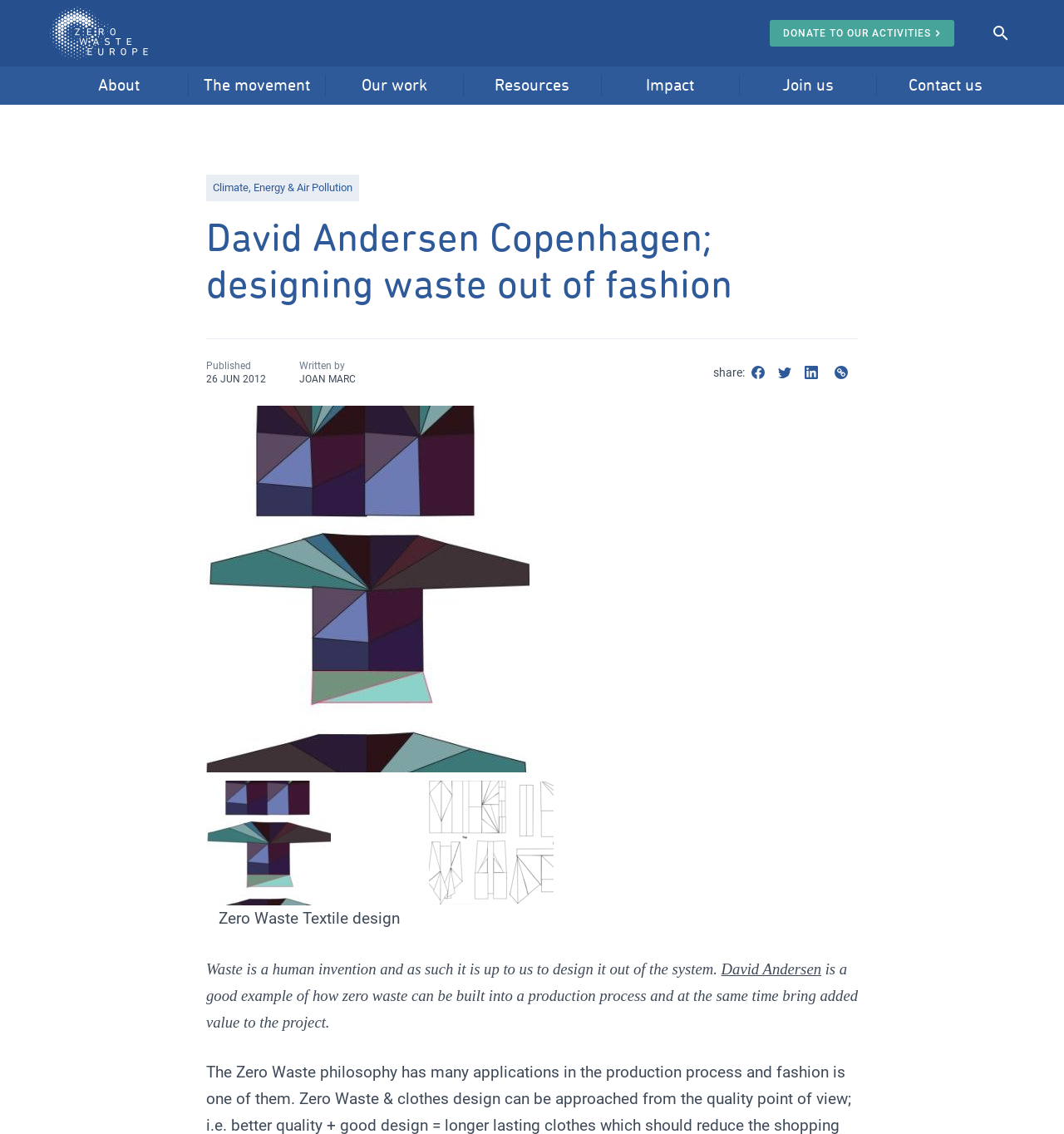Who is the author of the article? Based on the image, give a response in one word or a short phrase.

JOAN MARC